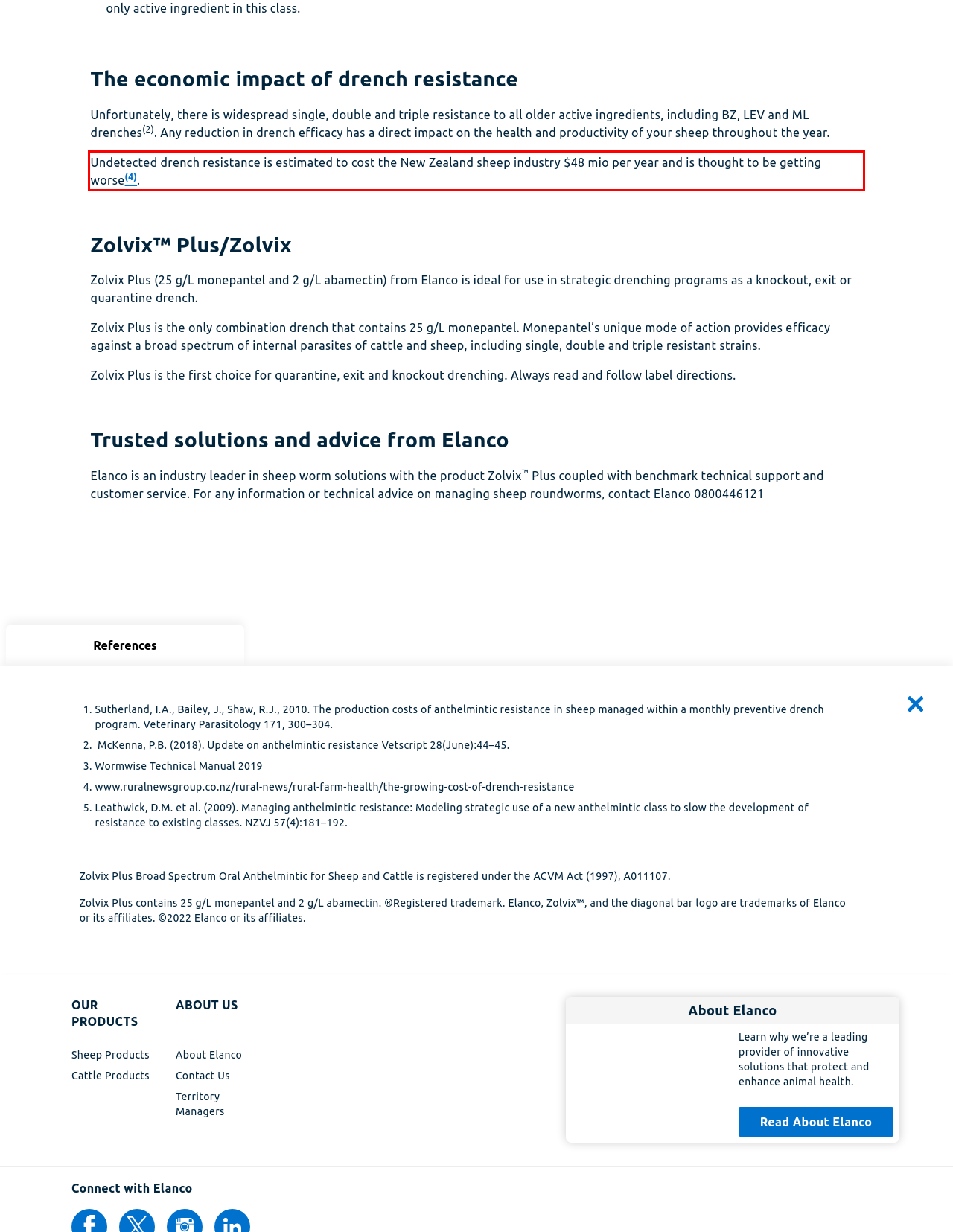Review the webpage screenshot provided, and perform OCR to extract the text from the red bounding box.

Undetected drench resistance is estimated to cost the New Zealand sheep industry $48 mio per year and is thought to be getting worse(4).